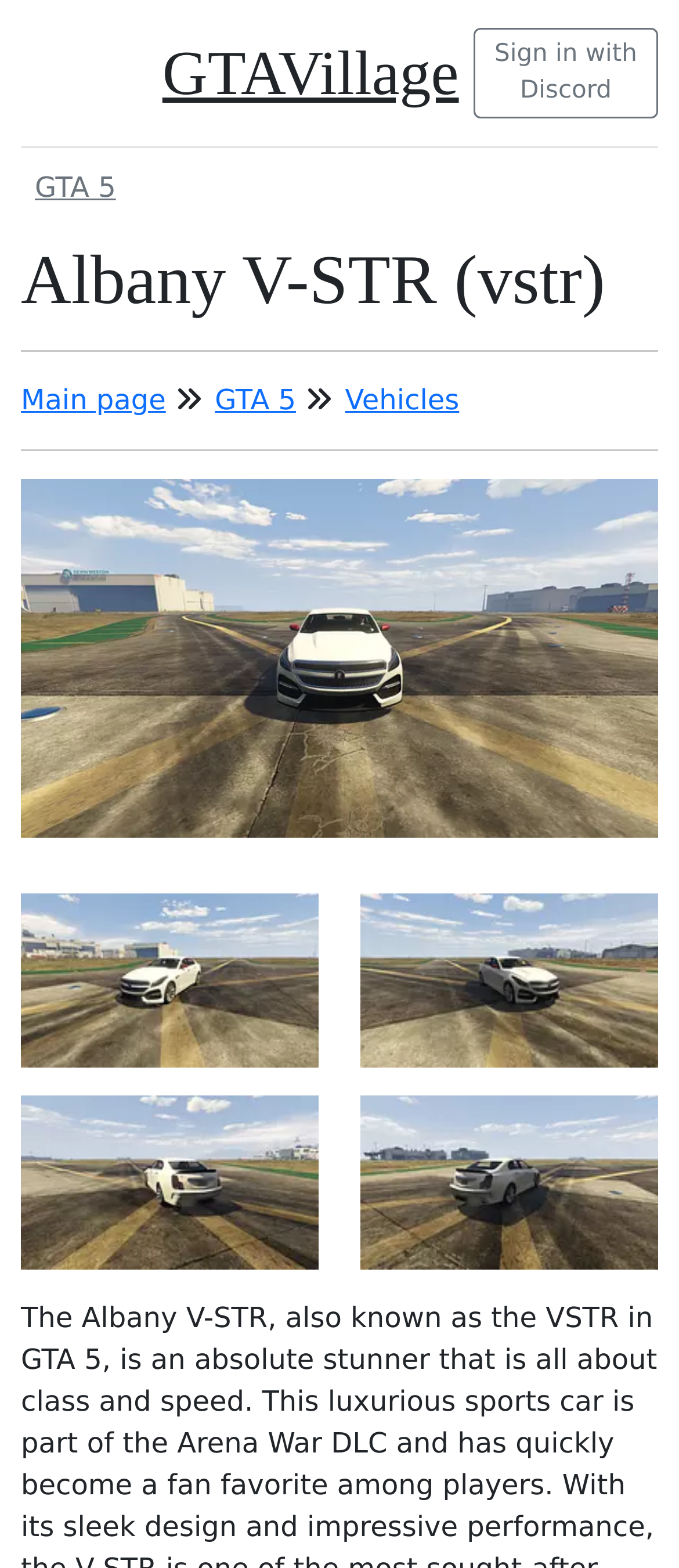How many links are there in the main navigation section?
Using the picture, provide a one-word or short phrase answer.

4